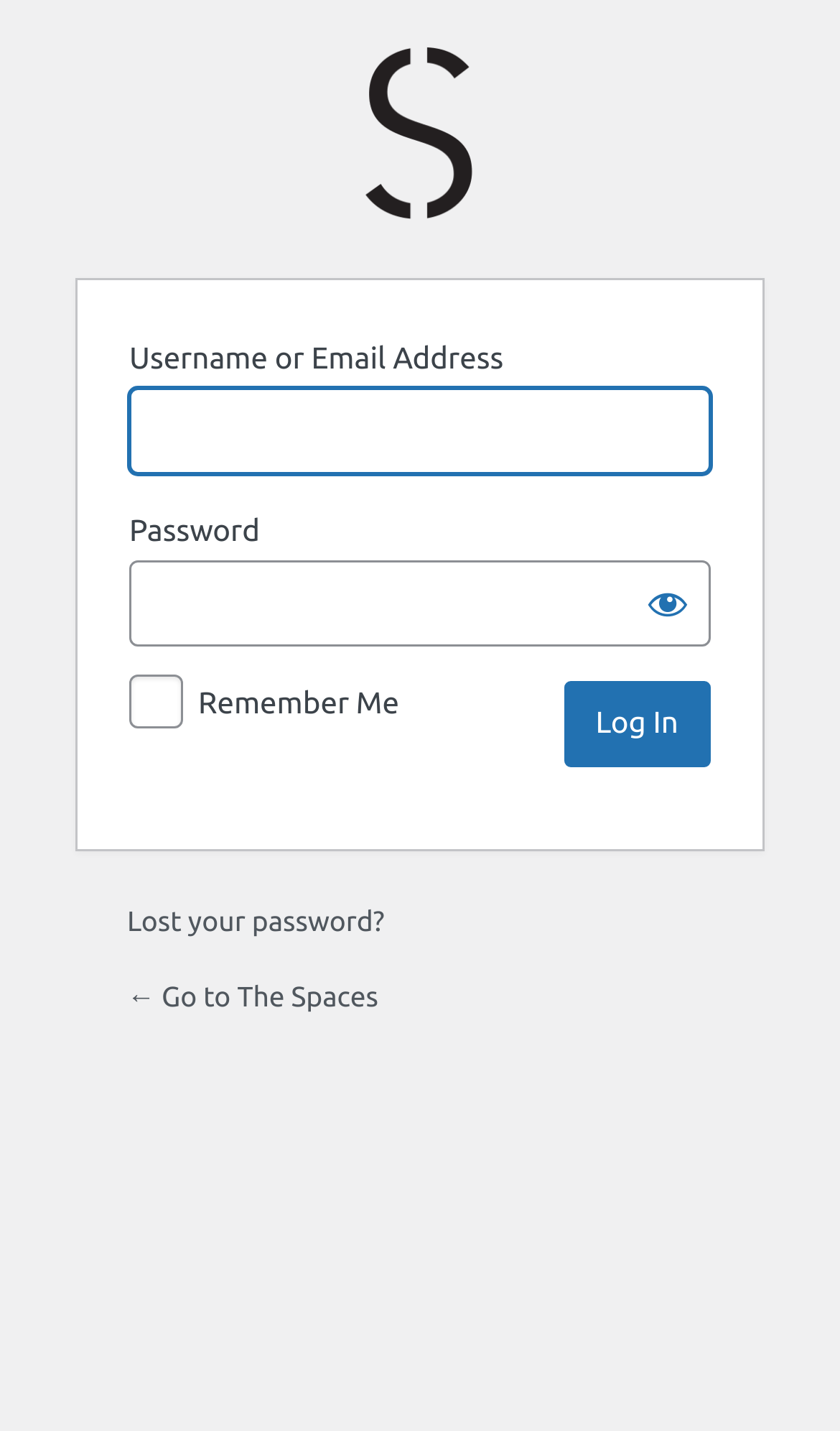What is the text of the link below the login button?
Using the picture, provide a one-word or short phrase answer.

Lost your password?